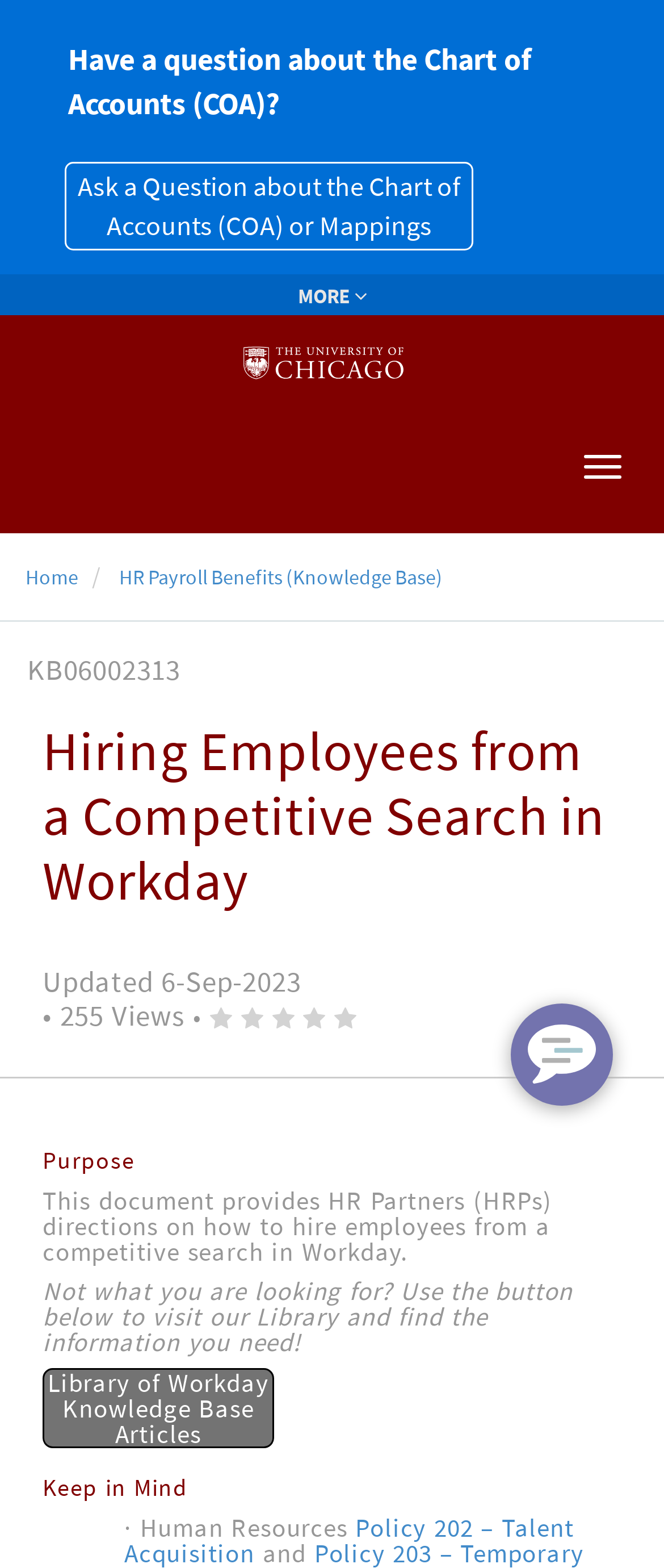What is the purpose of this document?
Provide a detailed and extensive answer to the question.

The purpose of this document is to provide HR Partners (HRPs) directions on how to hire employees from a competitive search in Workday, as stated in the 'Purpose' section of the webpage.